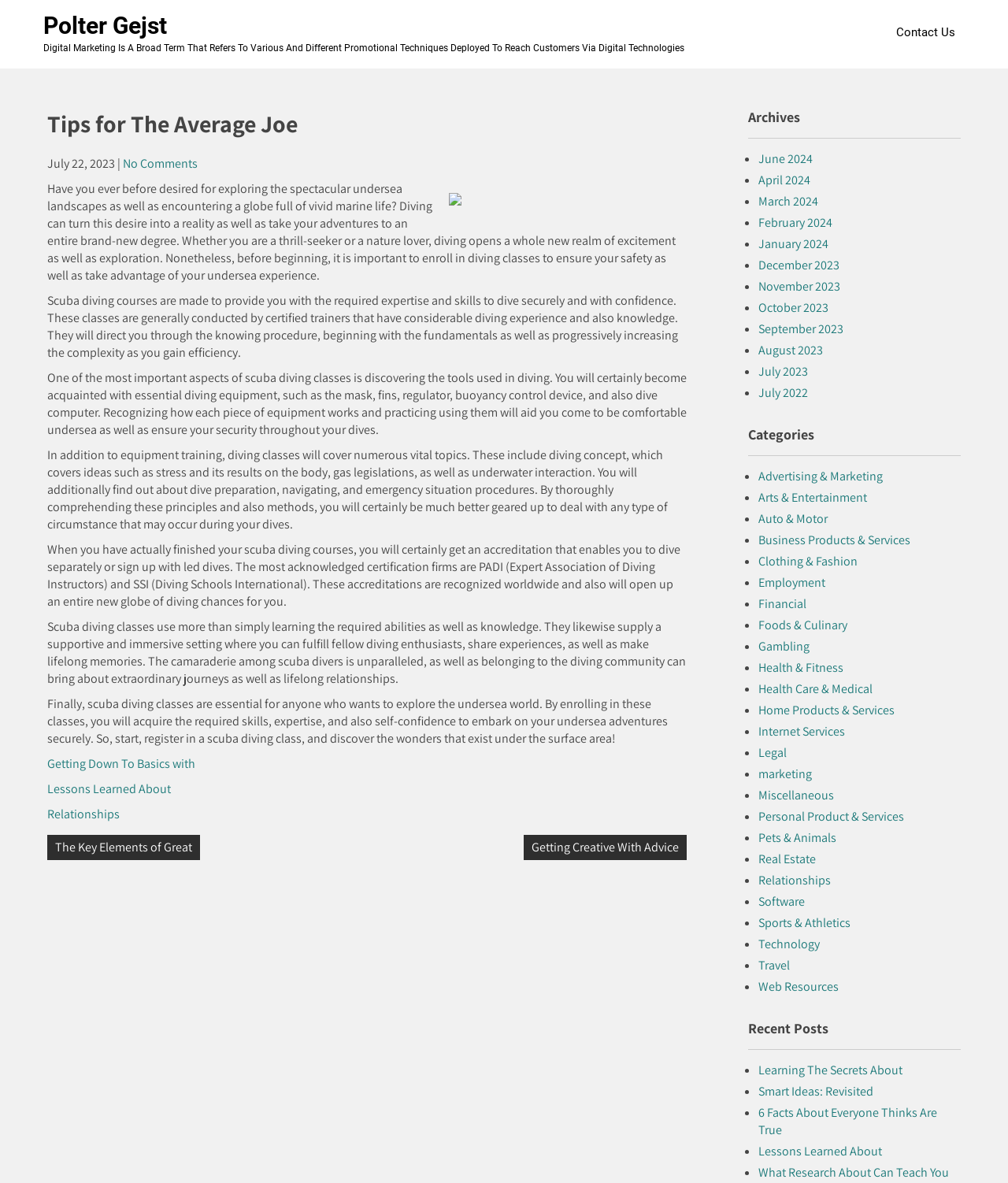Find the bounding box coordinates of the clickable area required to complete the following action: "read the article titled 'Tips for The Average Joe'".

[0.047, 0.091, 0.681, 0.696]